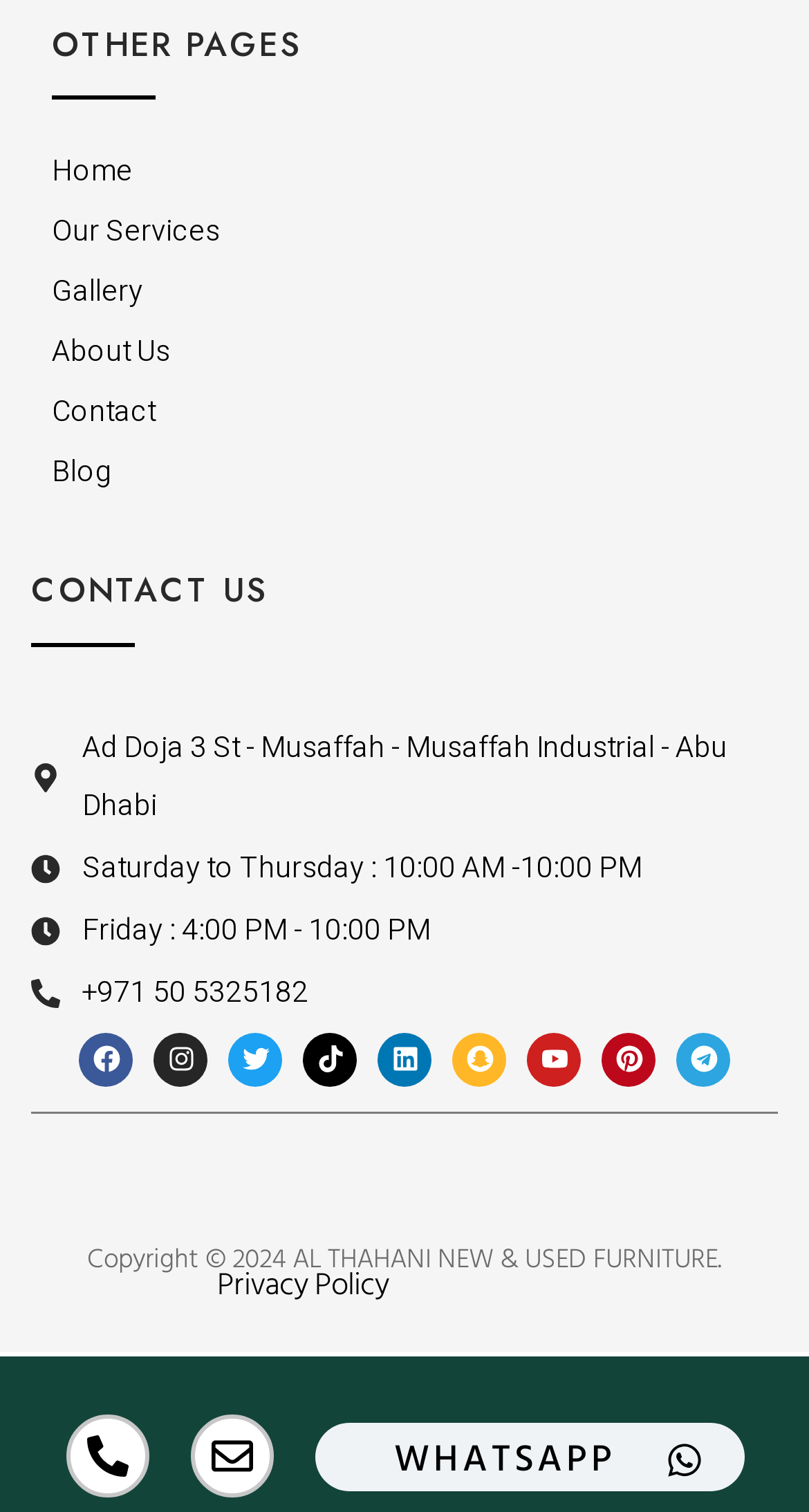Please identify the bounding box coordinates of the clickable region that I should interact with to perform the following instruction: "View Contact Information". The coordinates should be expressed as four float numbers between 0 and 1, i.e., [left, top, right, bottom].

[0.038, 0.475, 0.962, 0.552]